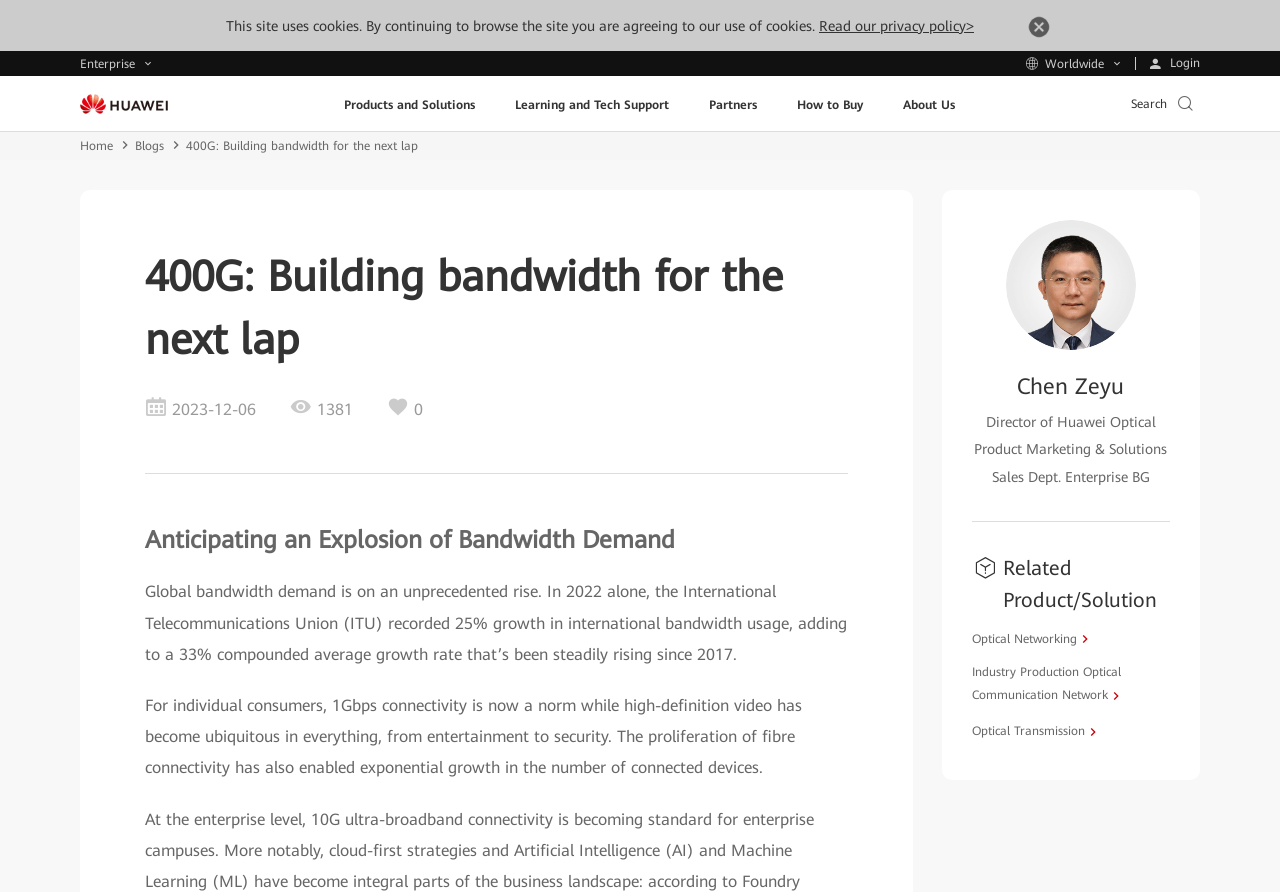Locate the bounding box coordinates of the clickable area to execute the instruction: "Learn about Huawei's optical products". Provide the coordinates as four float numbers between 0 and 1, represented as [left, top, right, bottom].

[0.759, 0.702, 0.849, 0.731]